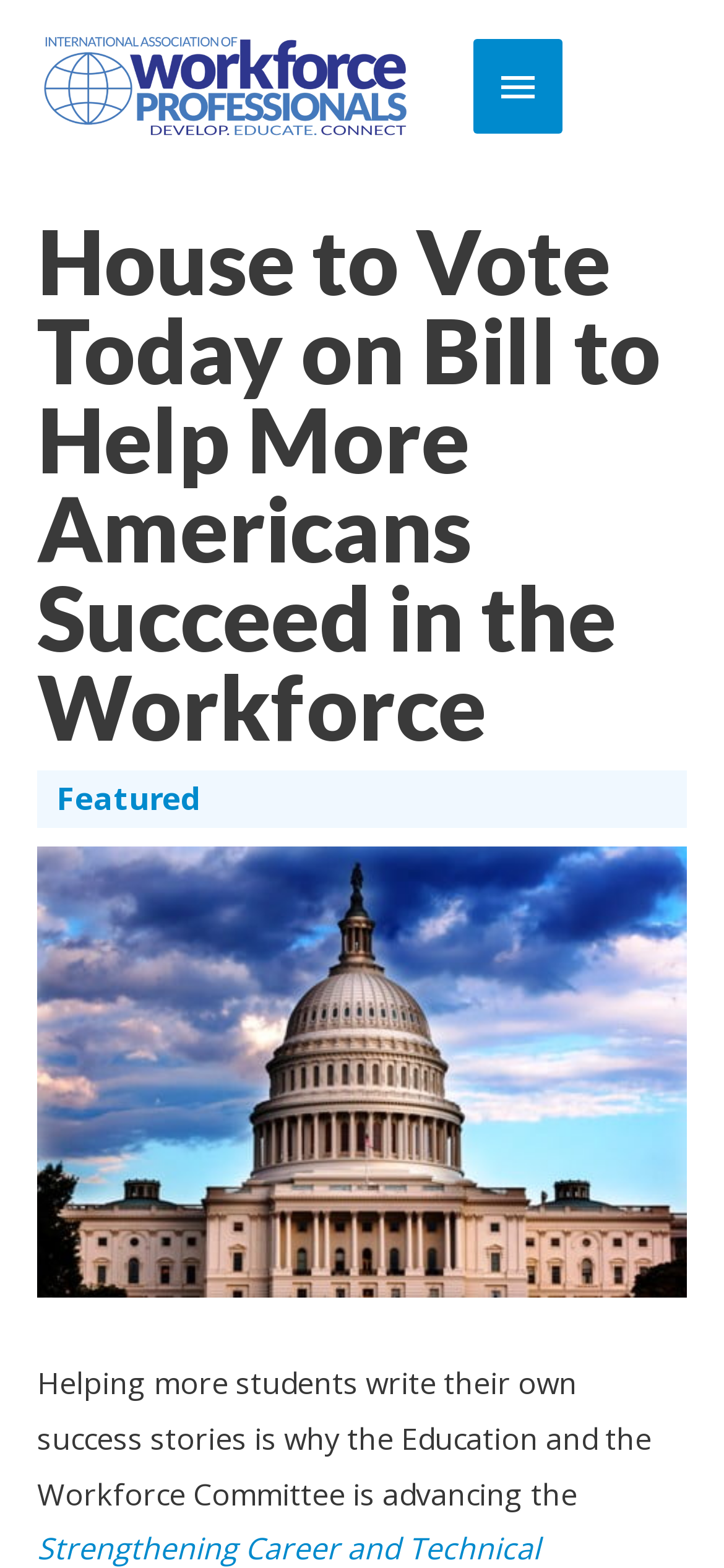Reply to the question below using a single word or brief phrase:
What is the name of the bill being advanced?

Strengthening Career and Technical Education for the 21st Century Act